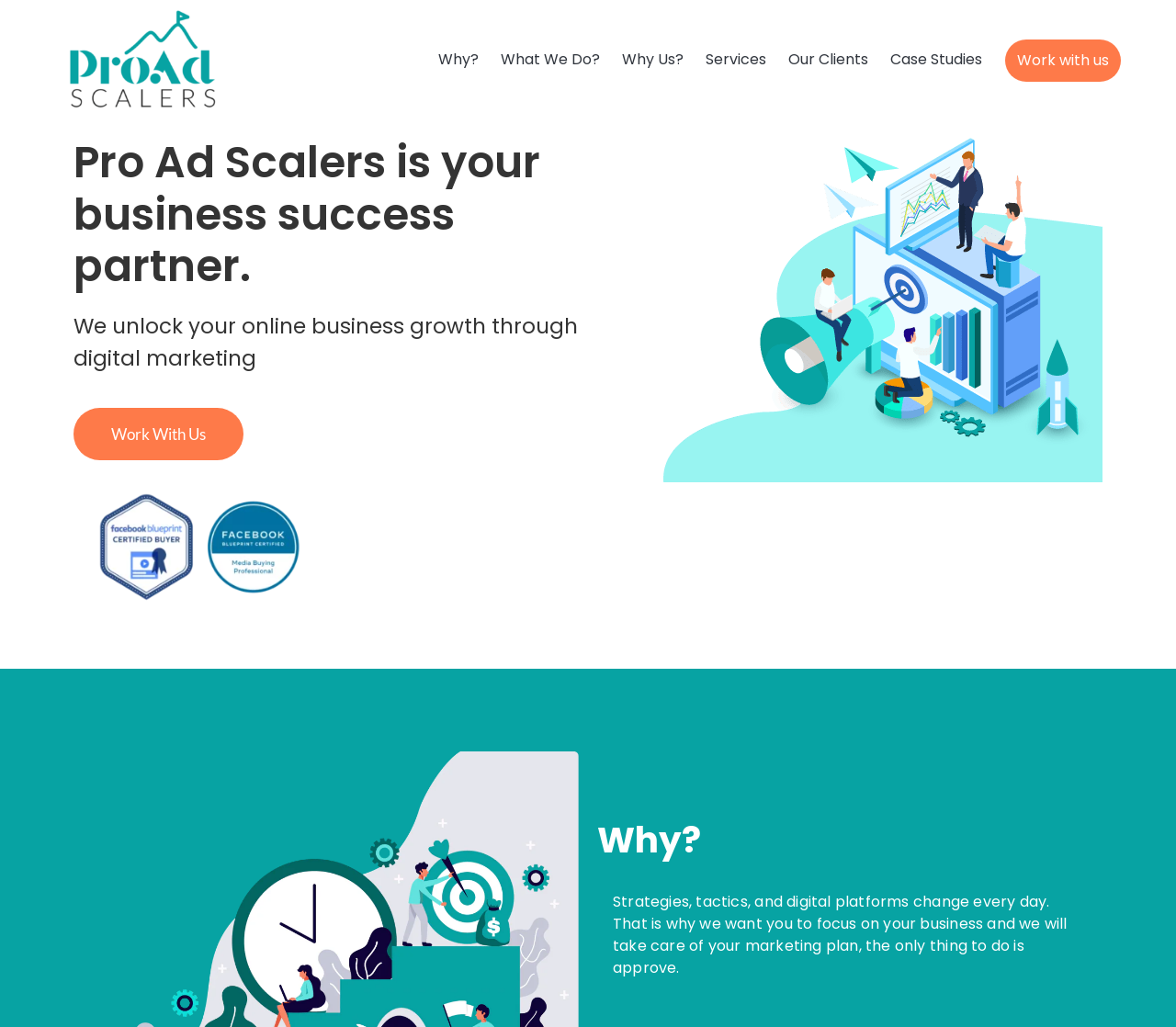Please provide the bounding box coordinates for the element that needs to be clicked to perform the instruction: "Click on the 'Why?' menu item". The coordinates must consist of four float numbers between 0 and 1, formatted as [left, top, right, bottom].

[0.363, 0.043, 0.416, 0.074]